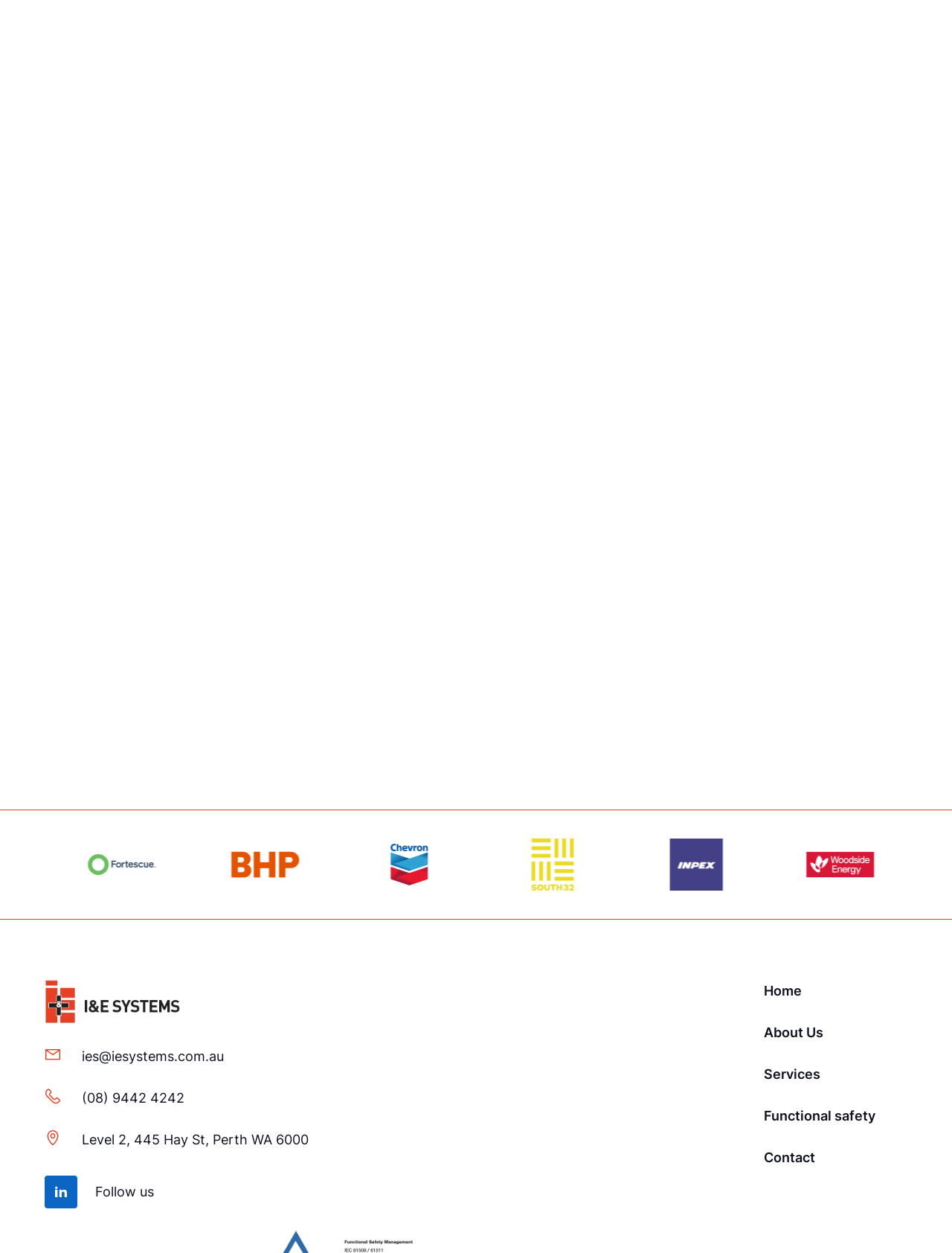Please determine the bounding box coordinates of the area that needs to be clicked to complete this task: 'Share to Facebook'. The coordinates must be four float numbers between 0 and 1, formatted as [left, top, right, bottom].

None